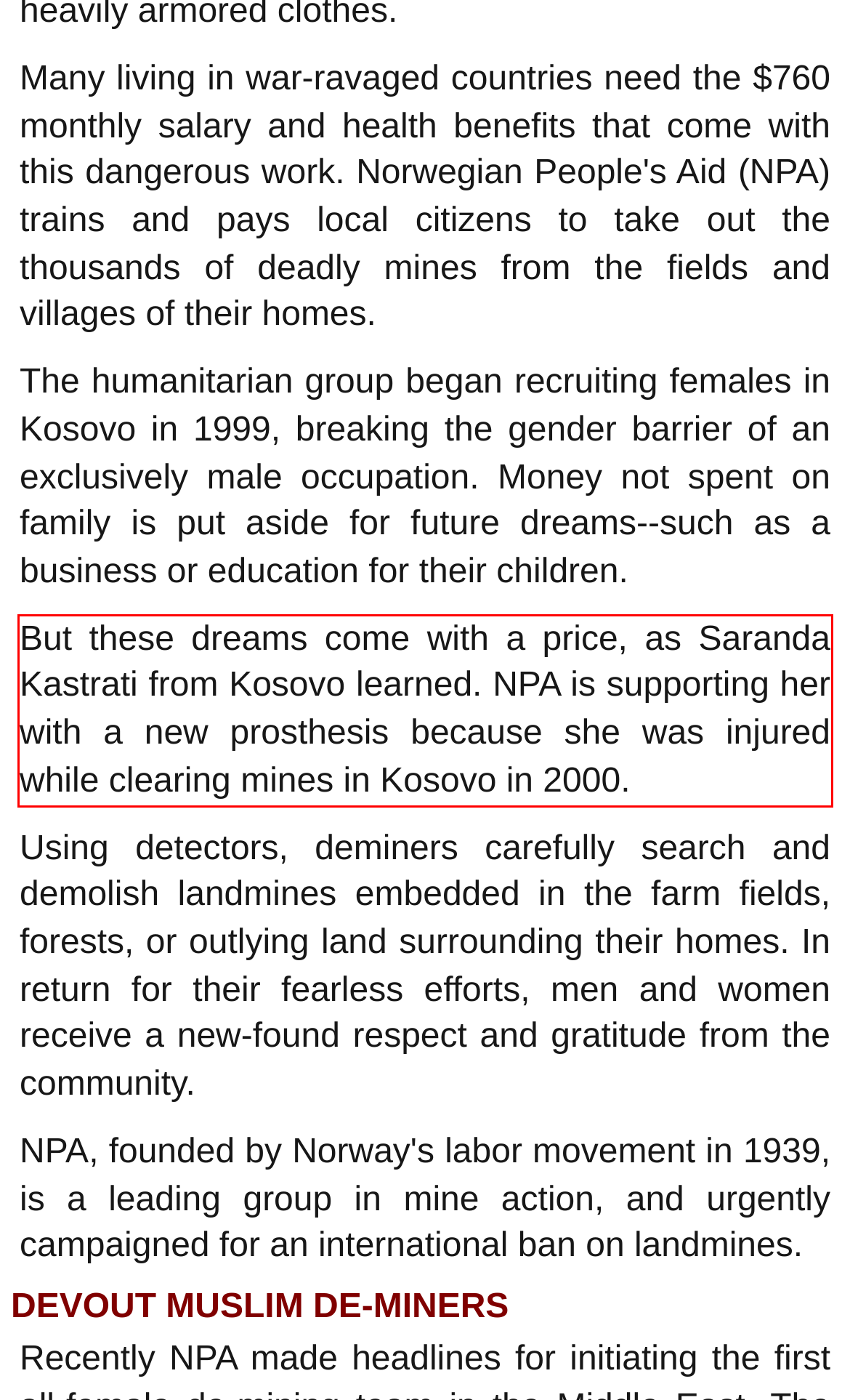Analyze the screenshot of the webpage and extract the text from the UI element that is inside the red bounding box.

But these dreams come with a price, as Saranda Kastrati from Kosovo learned. NPA is supporting her with a new prosthesis because she was injured while clearing mines in Kosovo in 2000.